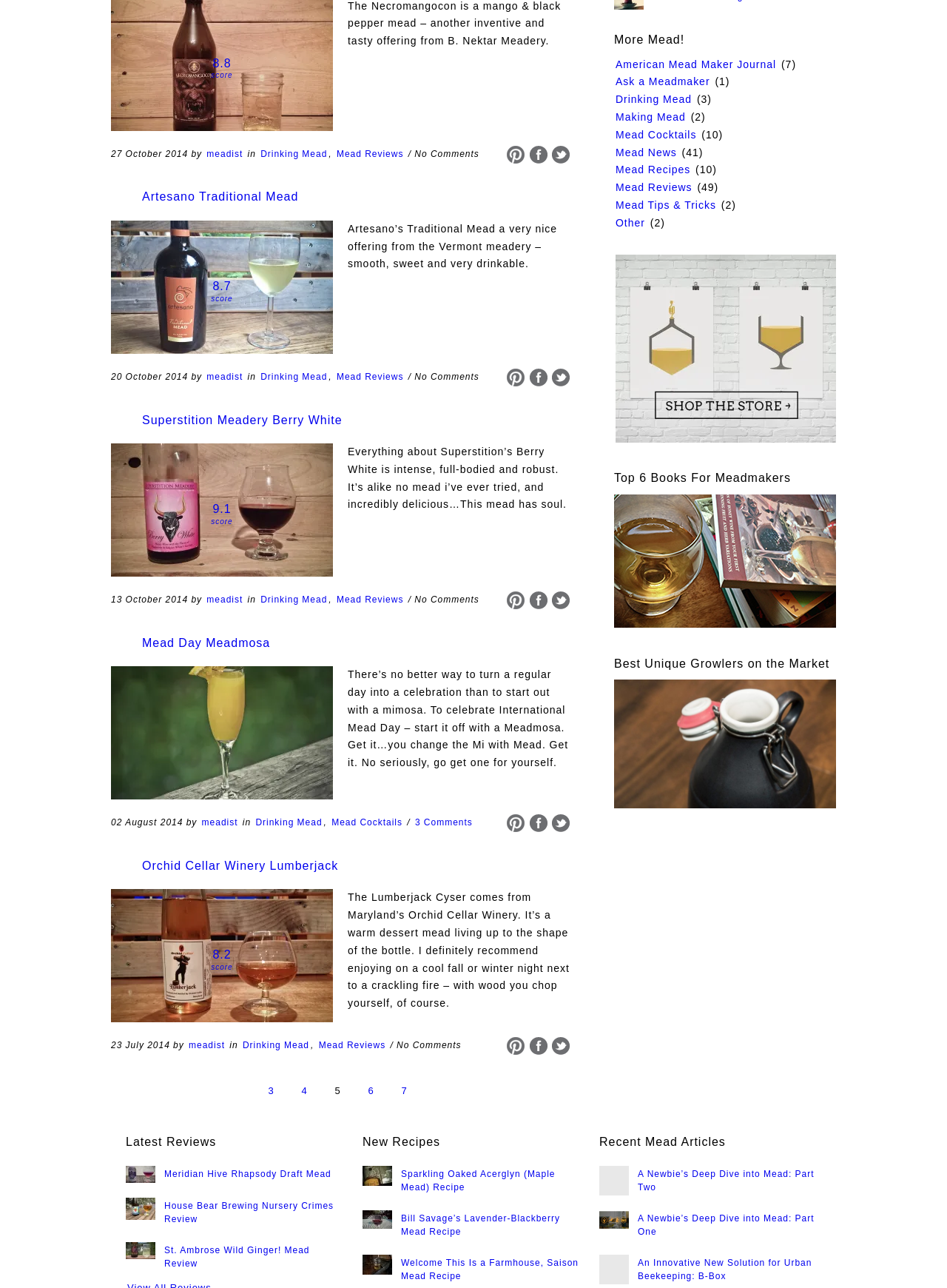What is the name of the author of the articles?
From the screenshot, provide a brief answer in one word or phrase.

meadist